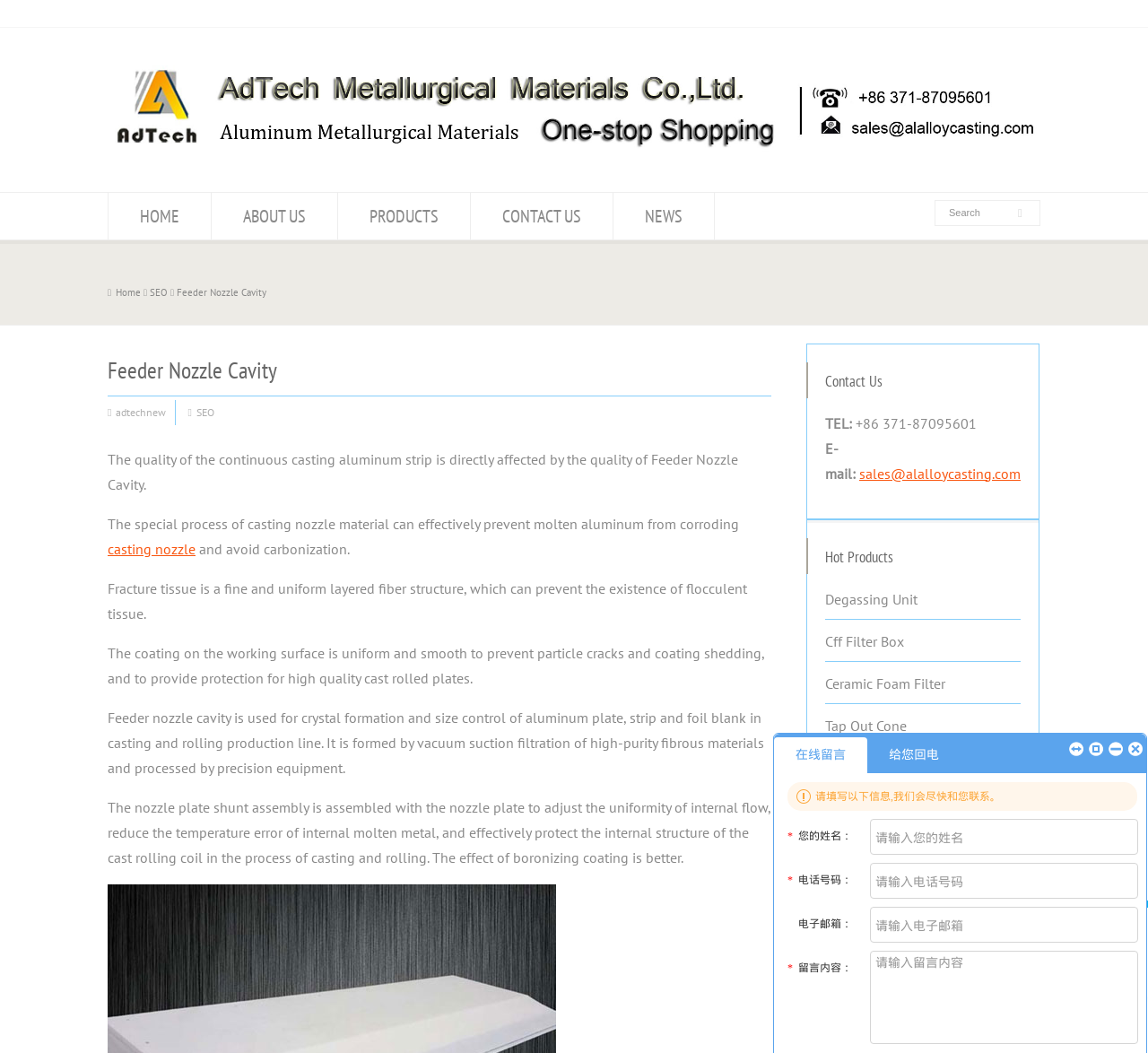Given the description of the UI element: "Ceramic Launder", predict the bounding box coordinates in the form of [left, top, right, bottom], with each value being a float between 0 and 1.

[0.719, 0.759, 0.807, 0.788]